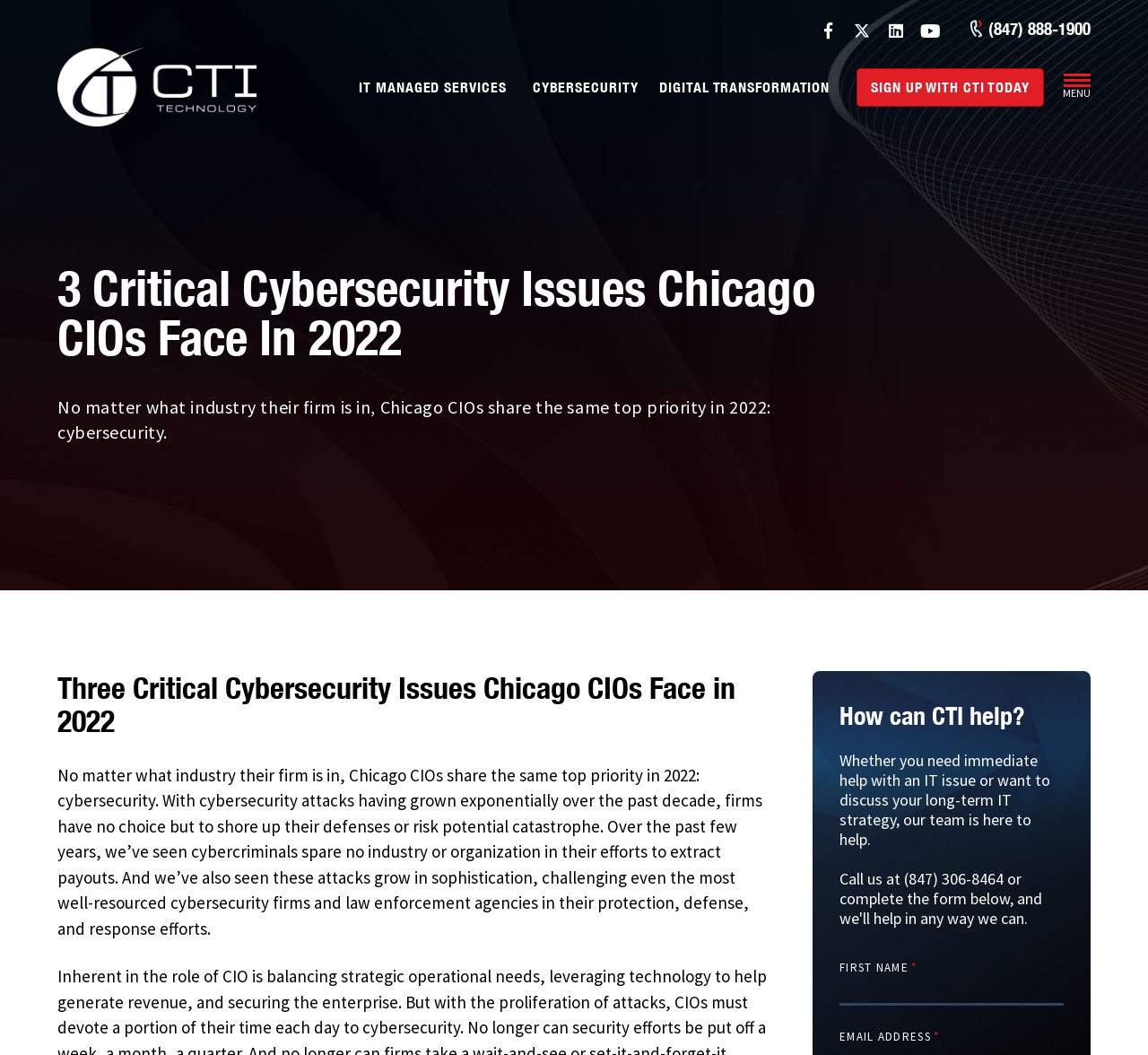Refer to the image and provide an in-depth answer to the question:
What is the second menu item?

I looked at the menu items on the webpage and found that the second item is 'CYBERSECURITY', which is a link.